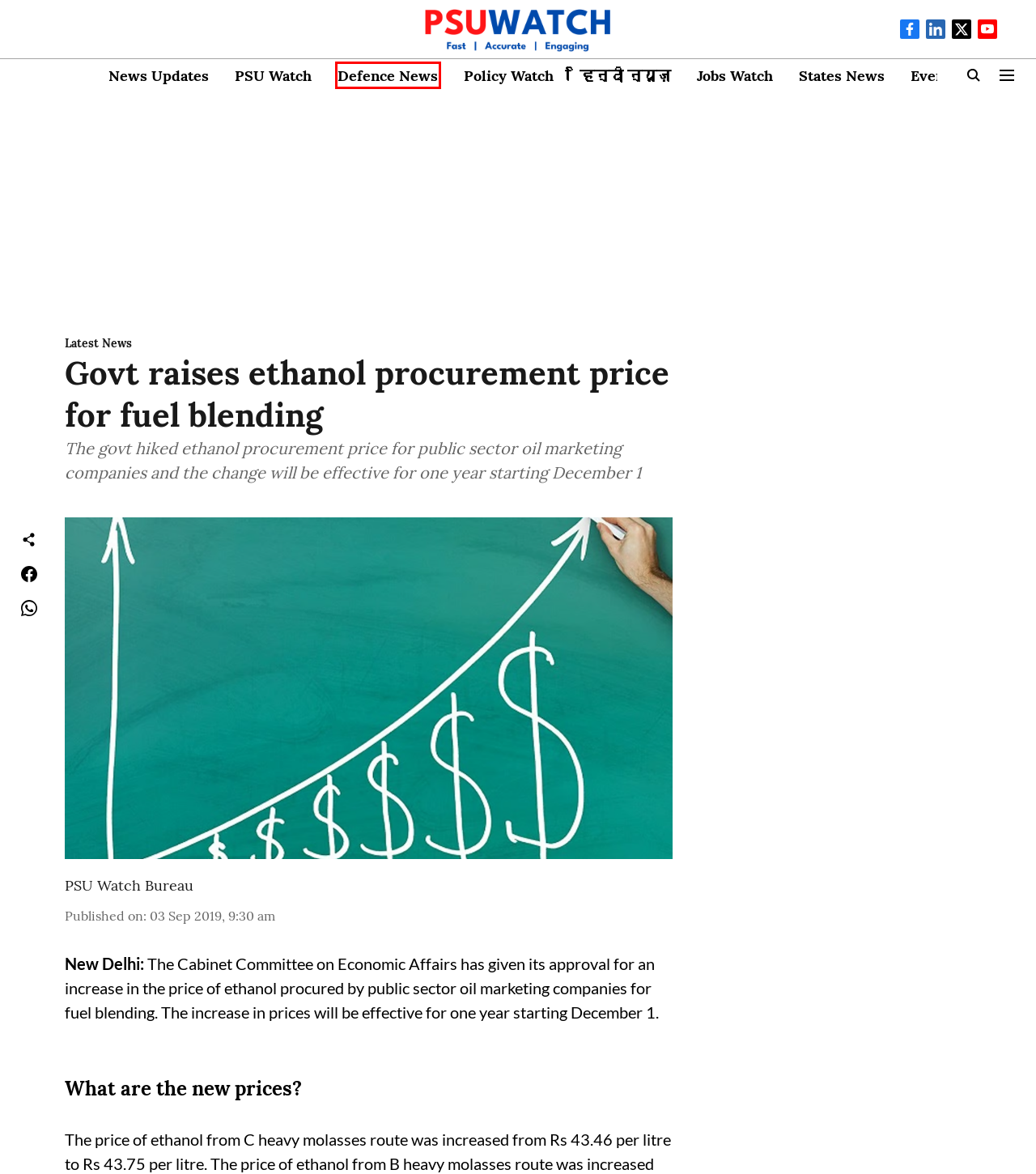Consider the screenshot of a webpage with a red bounding box around an element. Select the webpage description that best corresponds to the new page after clicking the element inside the red bounding box. Here are the candidates:
A. Latest News
B. Defence Watch
C. PSU Watch
D. Event News
E. News Updates
F. Jobs Watch
G. Policy Watch
H. हिन्दी न्यूज़

B